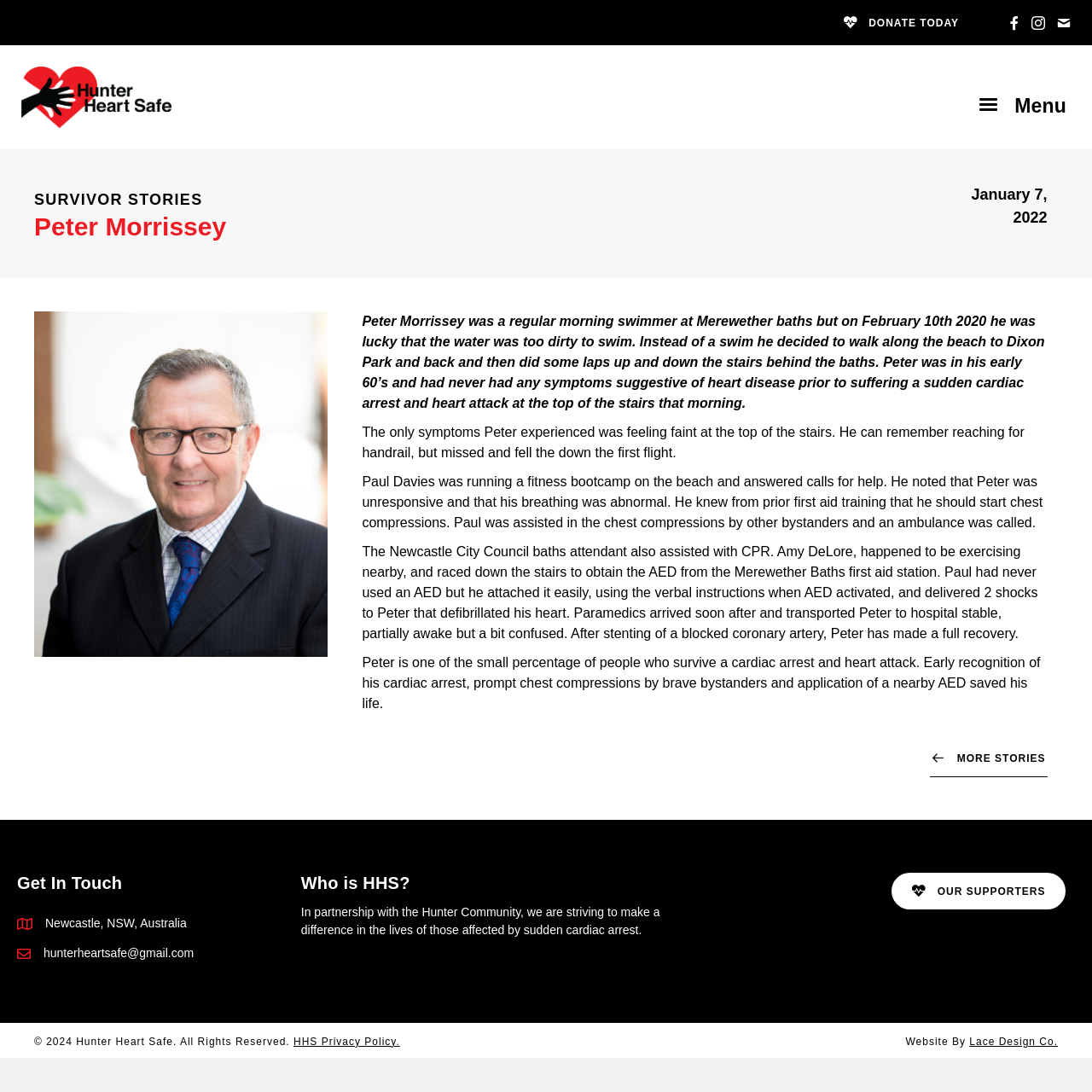Refer to the image and offer a detailed explanation in response to the question: What is the name of the person who had a cardiac arrest?

Based on the webpage content, I found a heading element with the text 'Peter Morrissey' and a series of static text elements that describe his experience of having a cardiac arrest and heart attack. Therefore, I conclude that Peter Morrissey is the person who had a cardiac arrest.